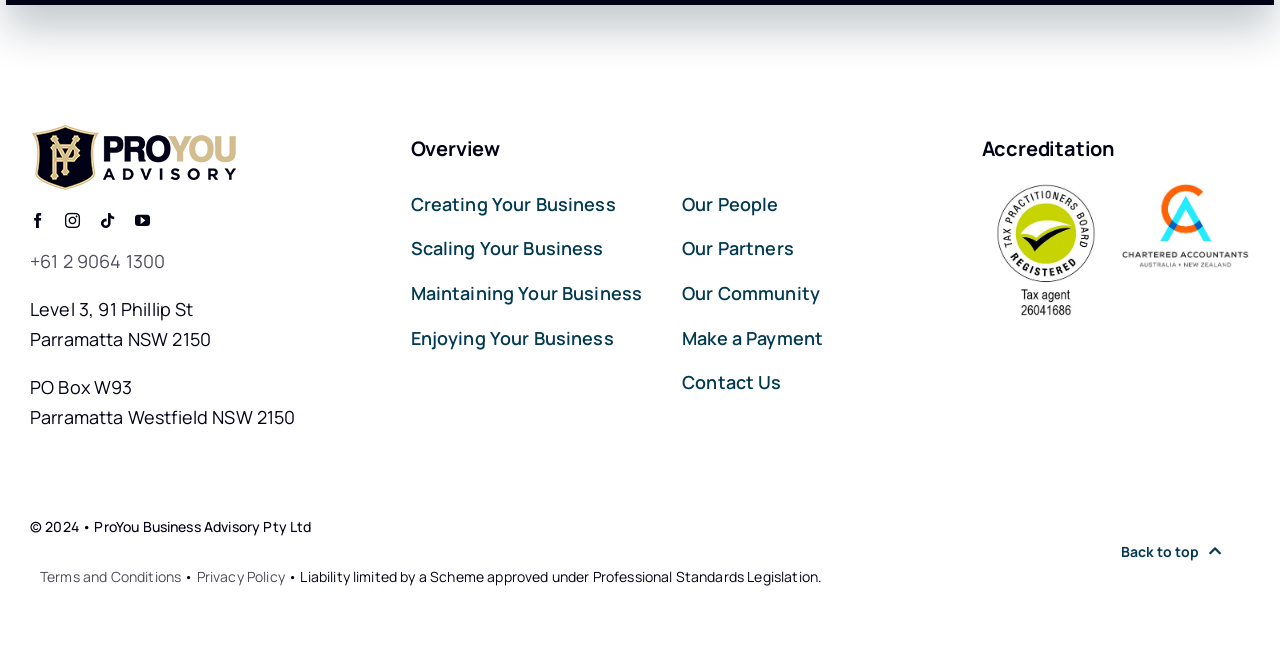Please identify the bounding box coordinates of the area I need to click to accomplish the following instruction: "Read ProYou Business Advisory's Terms and Conditions".

[0.031, 0.859, 0.142, 0.888]